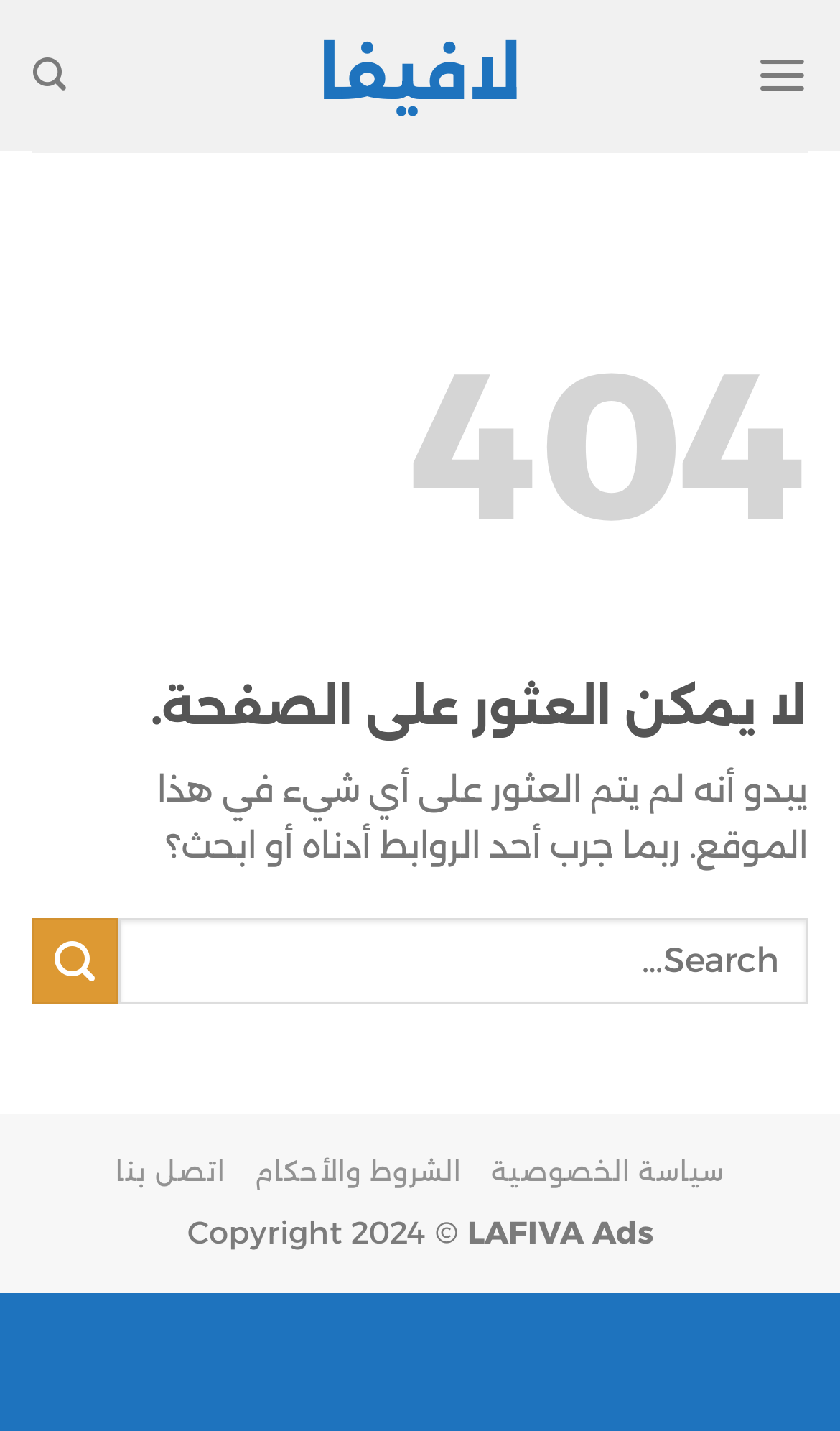Using the webpage screenshot, locate the HTML element that fits the following description and provide its bounding box: "aria-label="إرسال"".

[0.038, 0.642, 0.141, 0.701]